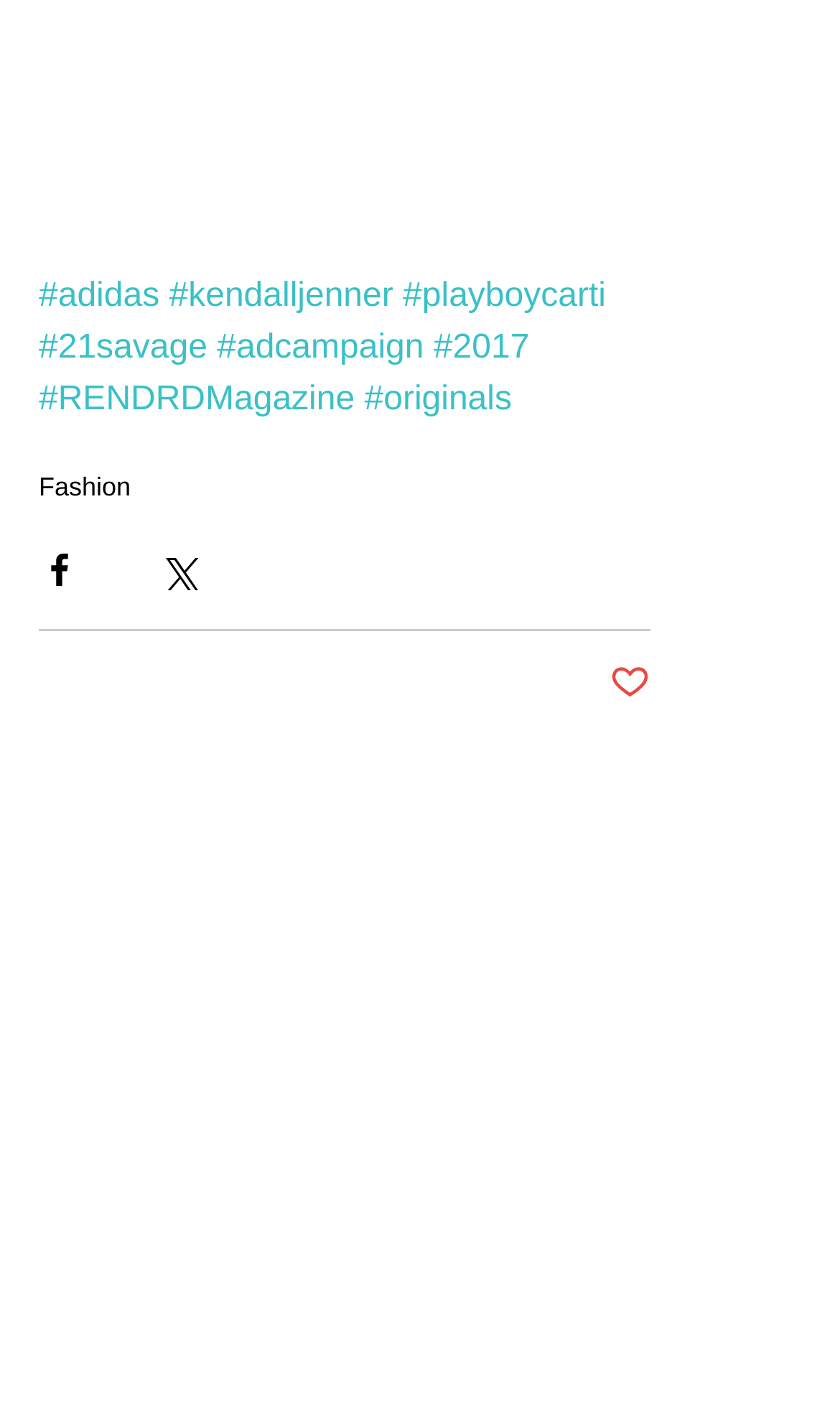With reference to the screenshot, provide a detailed response to the question below:
What is the purpose of the buttons with Facebook and Twitter icons?

The buttons with Facebook and Twitter icons, along with their corresponding images, suggest that they are used to share content from the webpage on these social media platforms.